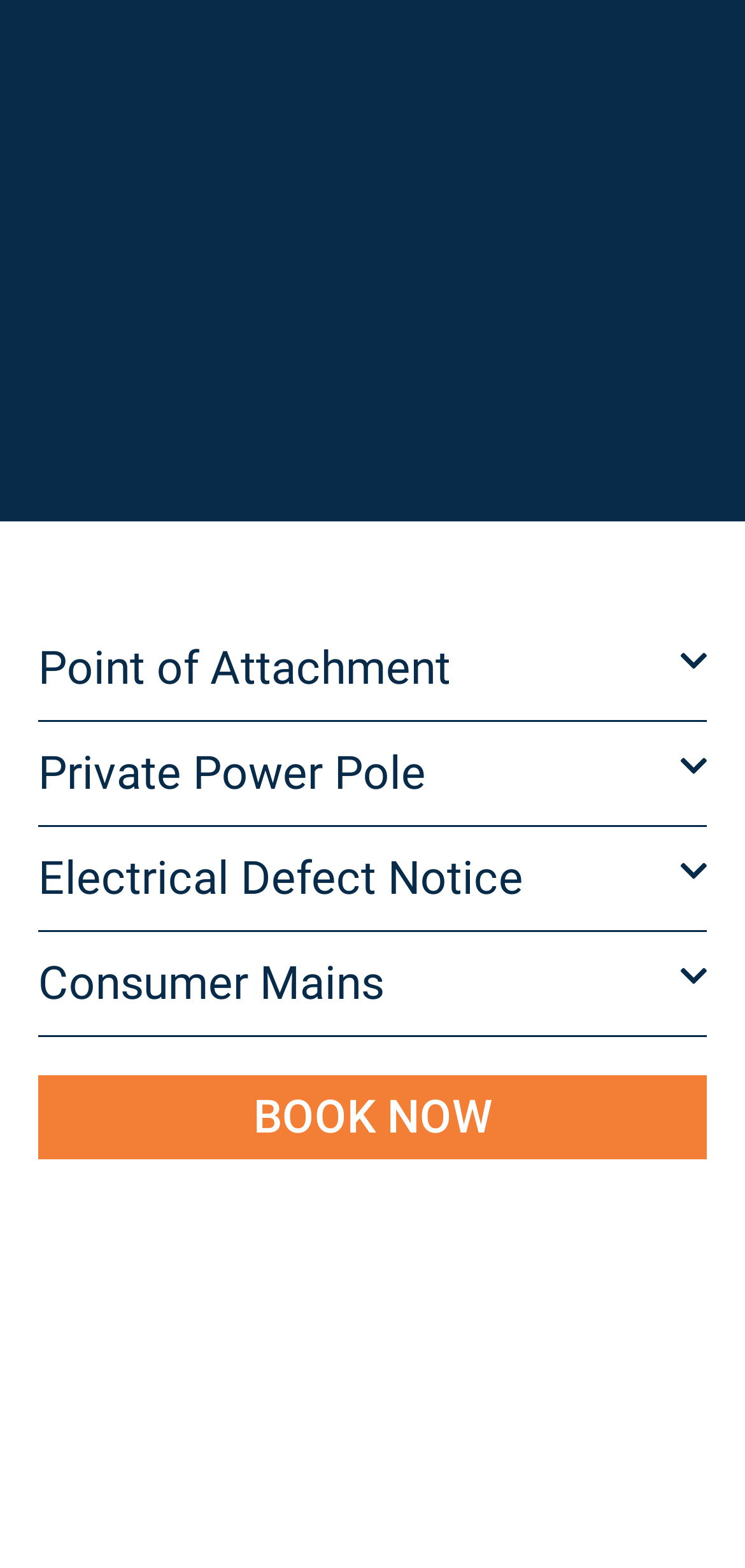Locate the bounding box for the described UI element: "Private Power Pole". Ensure the coordinates are four float numbers between 0 and 1, formatted as [left, top, right, bottom].

[0.051, 0.461, 0.949, 0.528]